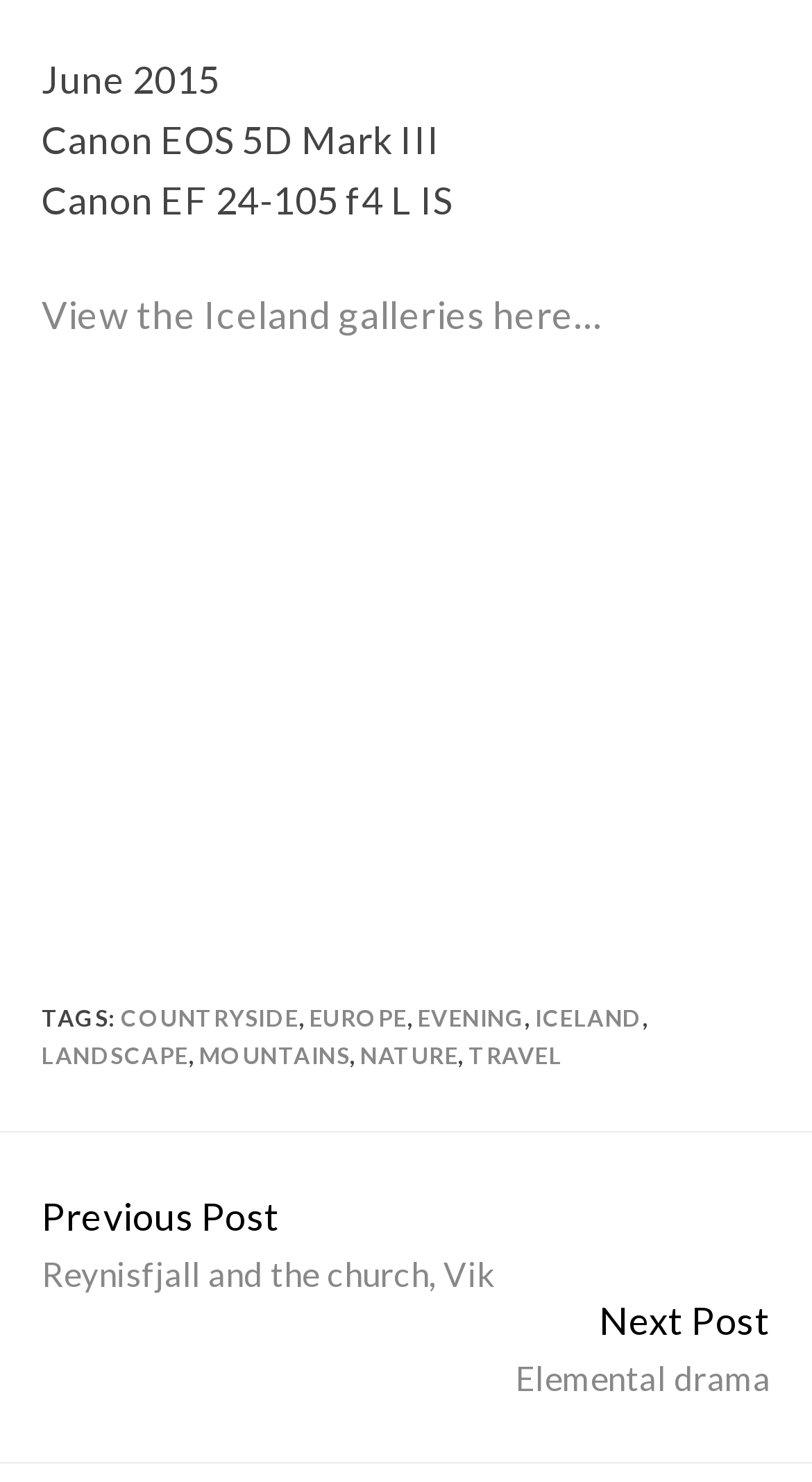Based on the element description nature, identify the bounding box of the UI element in the given webpage screenshot. The coordinates should be in the format (top-left x, top-left y, bottom-right x, bottom-right y) and must be between 0 and 1.

[0.444, 0.703, 0.564, 0.721]